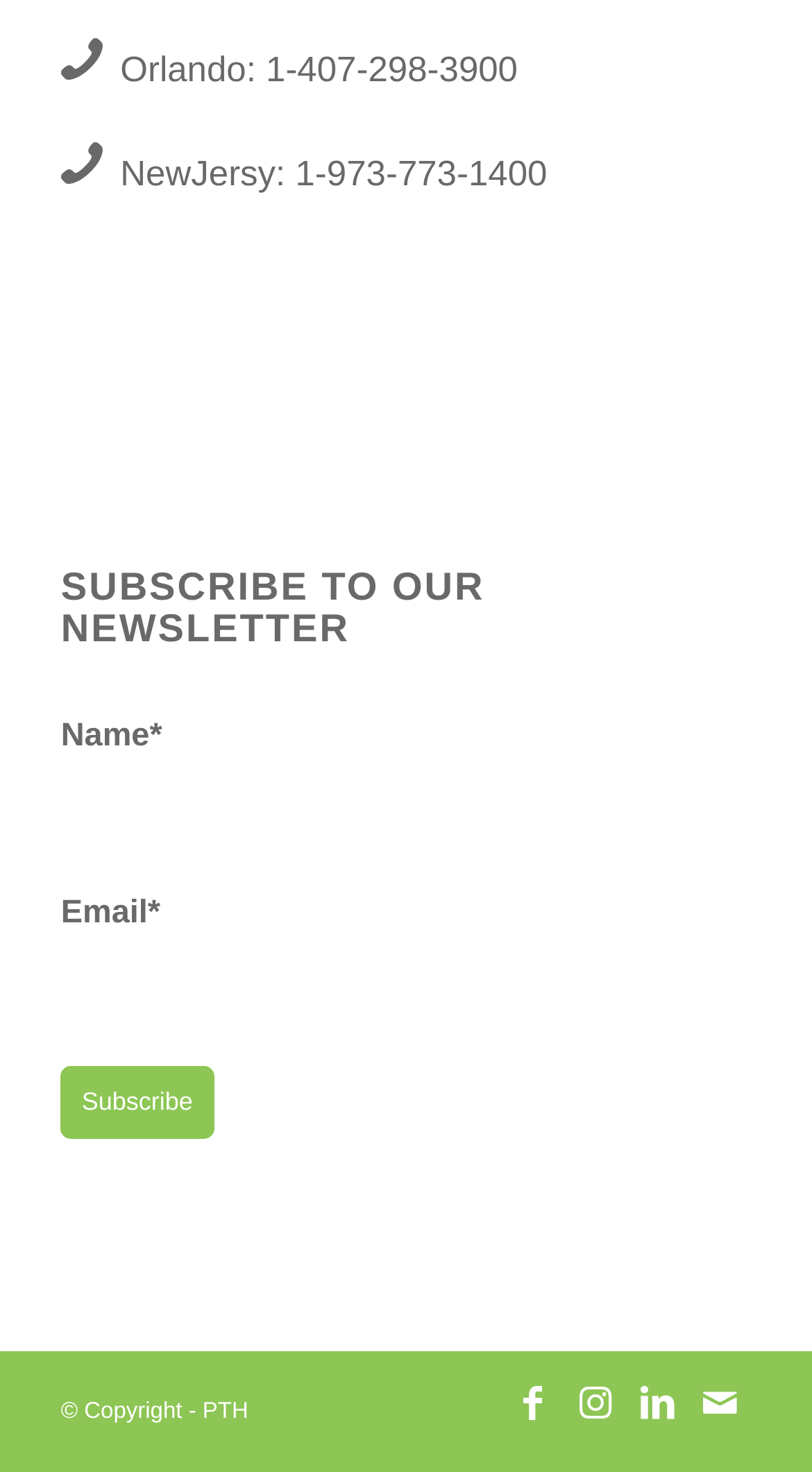What is required to subscribe to the newsletter?
Please answer the question as detailed as possible based on the image.

I determined that both Name and Email are required to subscribe to the newsletter by examining the textbox elements with the labels 'Name*' and 'Email*' and noticing that they both have the 'required: True' attribute.